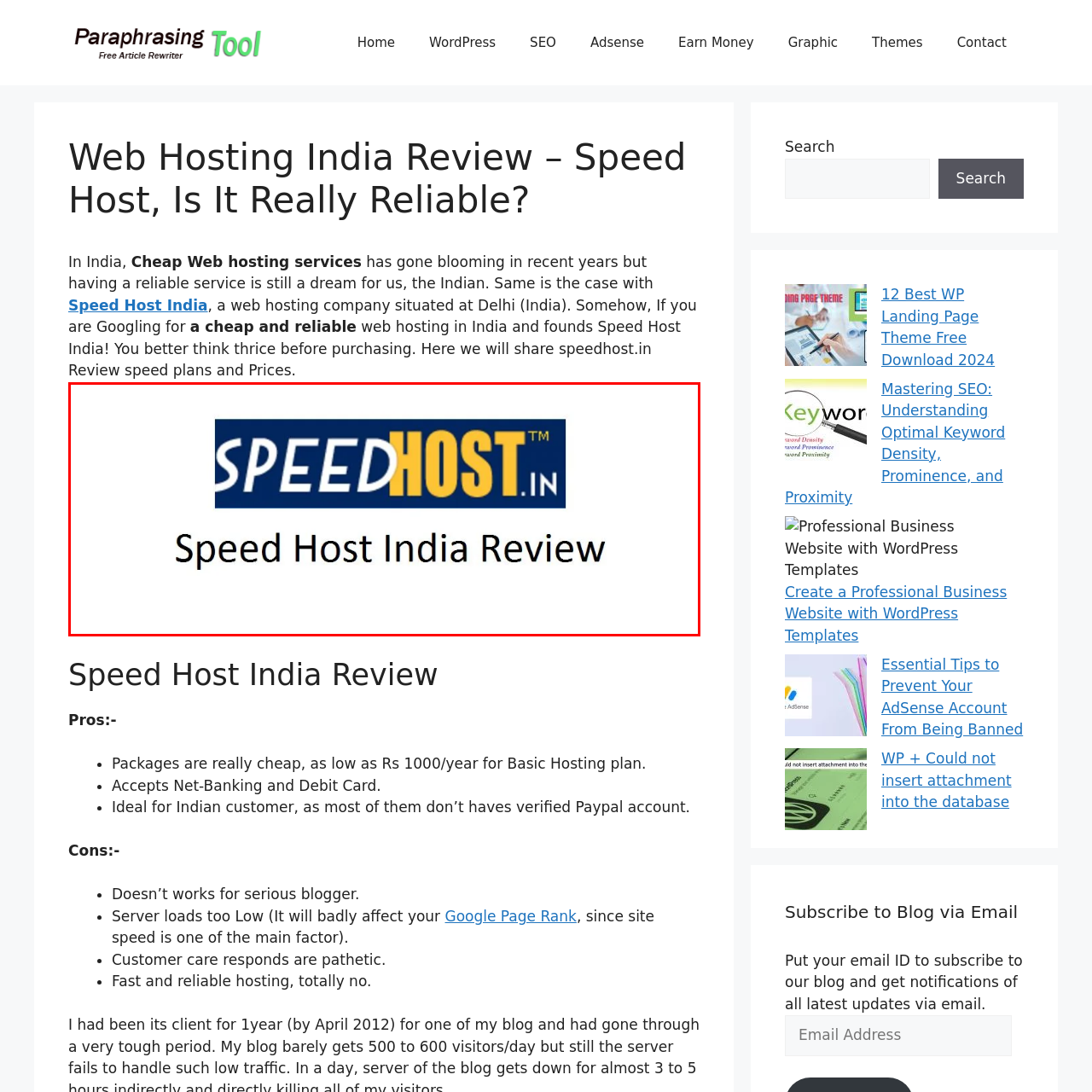Please review the image enclosed by the red bounding box and give a detailed answer to the following question, utilizing the information from the visual: What aspects of Speed Host India may be discussed in the review?

The aspects of Speed Host India that may be discussed in the review can be inferred from the context of the review, which is likely to cater to potential customers looking to evaluate their hosting options, and thus may discuss aspects such as reliability, pricing, and performance.